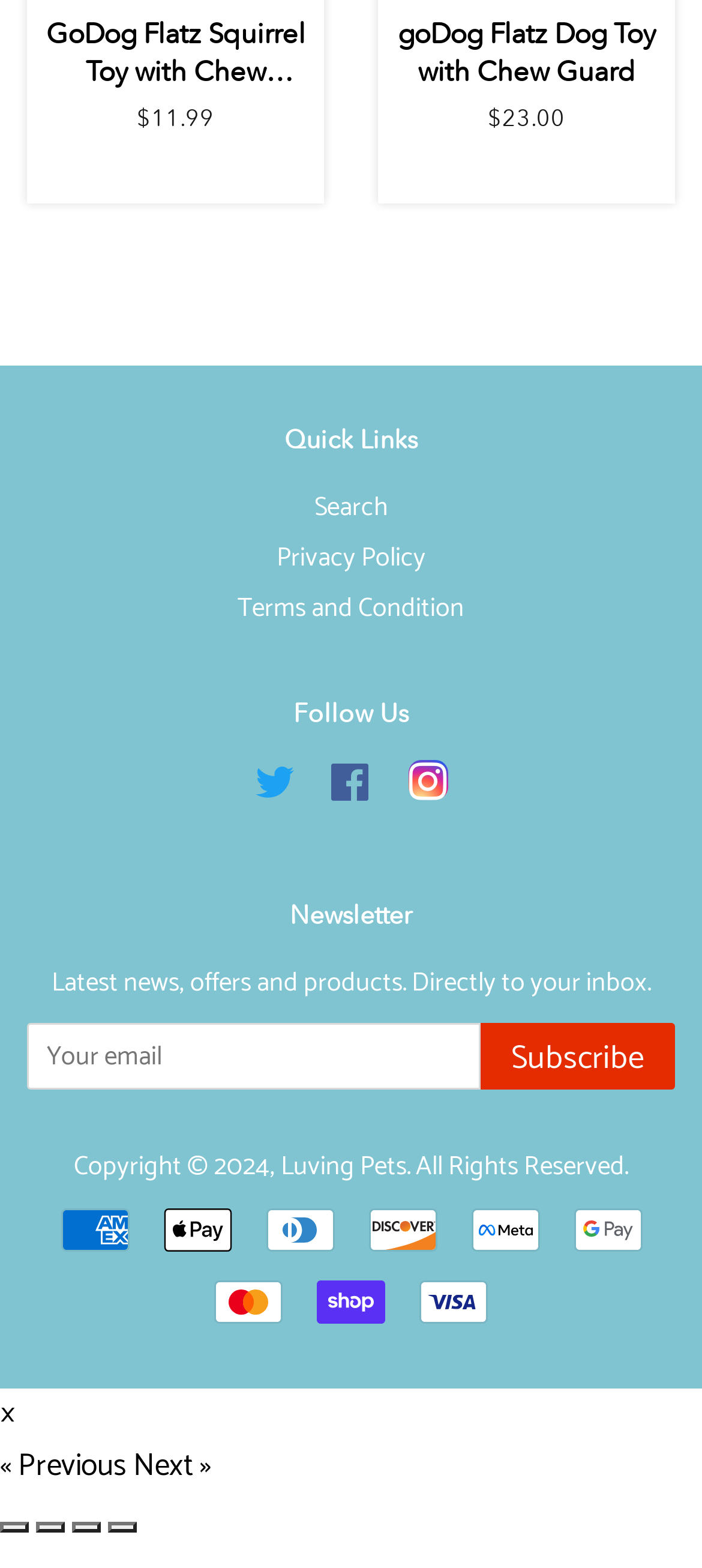Locate the coordinates of the bounding box for the clickable region that fulfills this instruction: "Search".

[0.447, 0.31, 0.553, 0.338]